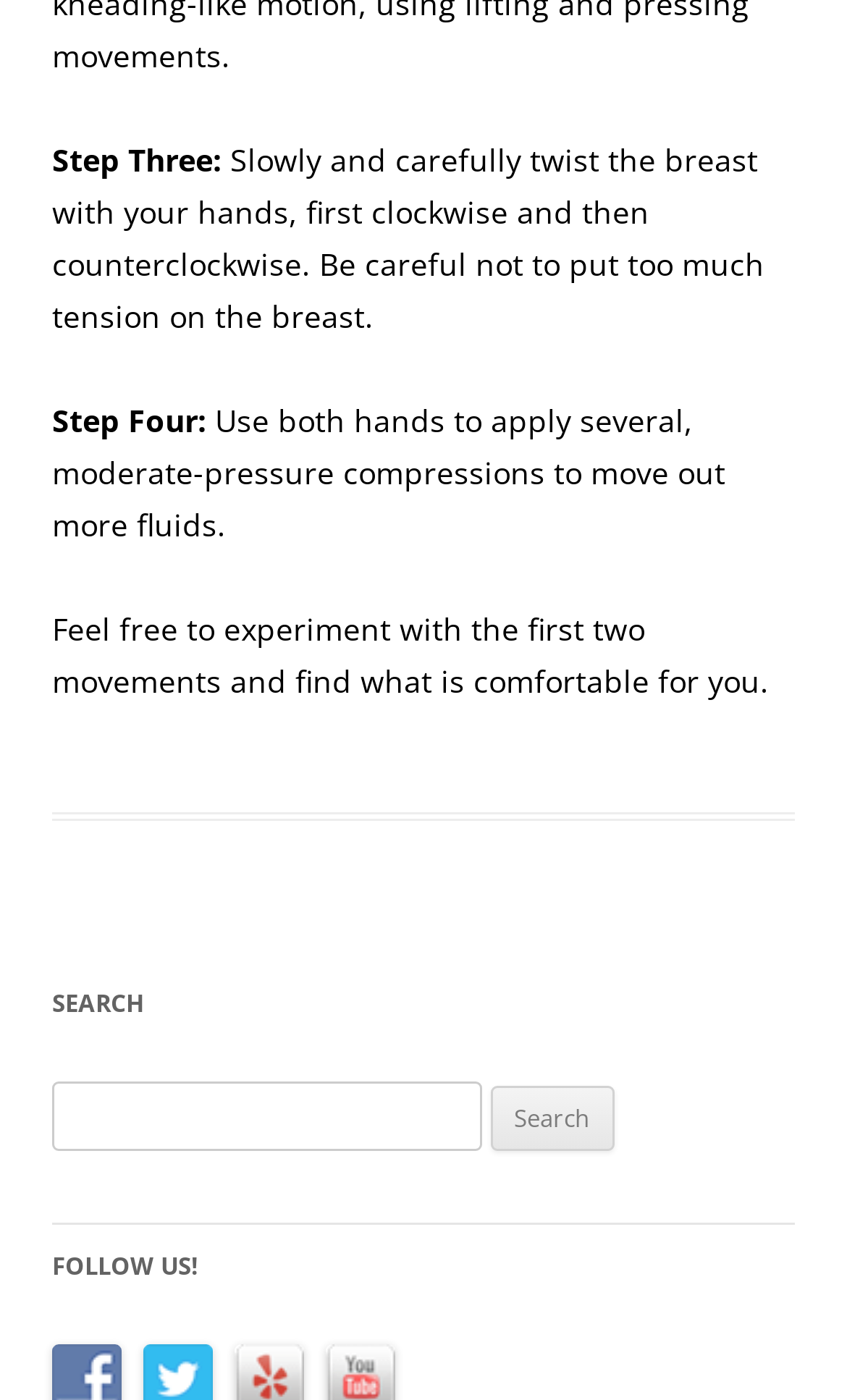Predict the bounding box of the UI element that fits this description: "parent_node: Search for: name="s"".

[0.062, 0.772, 0.568, 0.822]